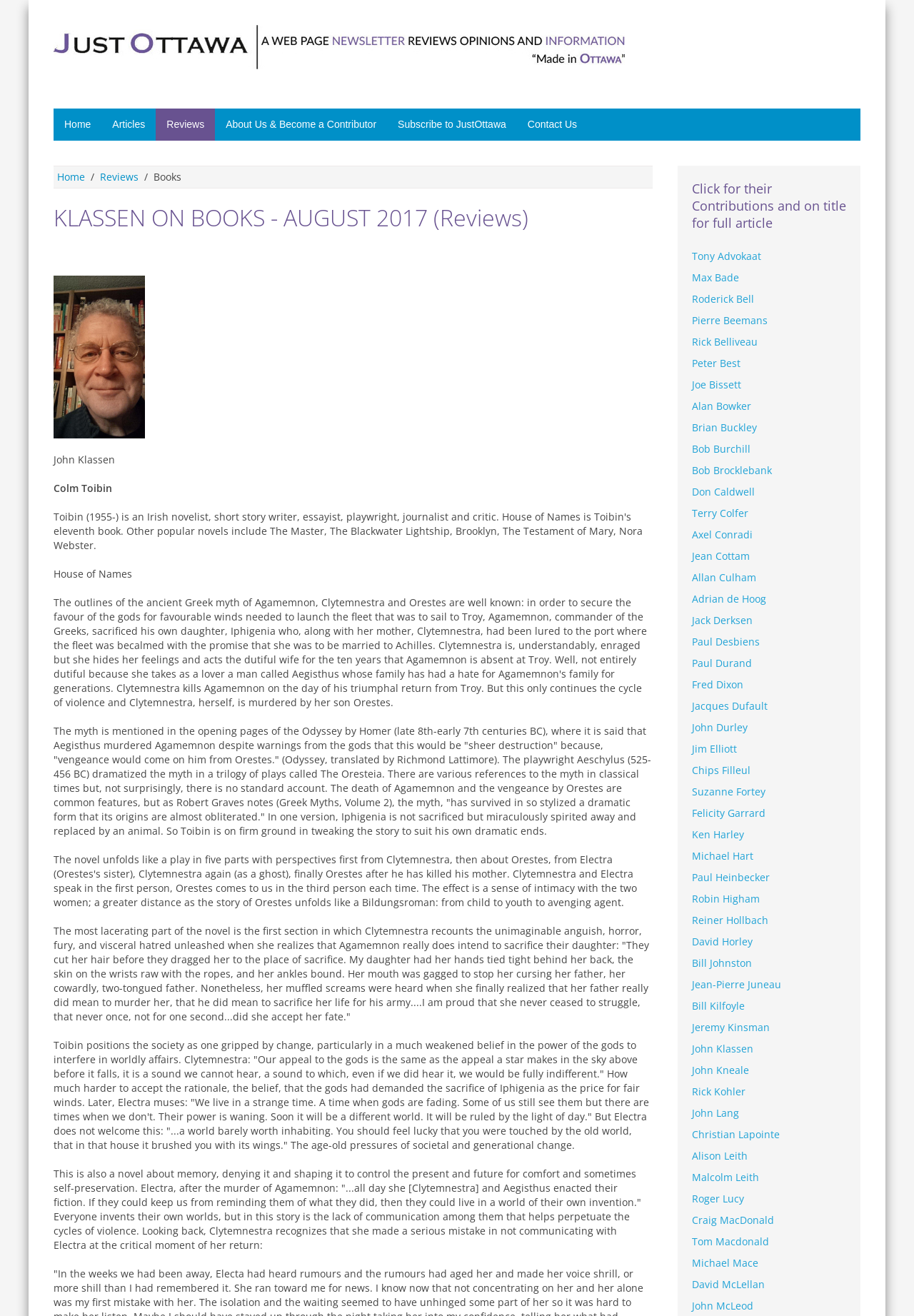Pinpoint the bounding box coordinates of the area that should be clicked to complete the following instruction: "Contact Us". The coordinates must be given as four float numbers between 0 and 1, i.e., [left, top, right, bottom].

[0.565, 0.082, 0.643, 0.107]